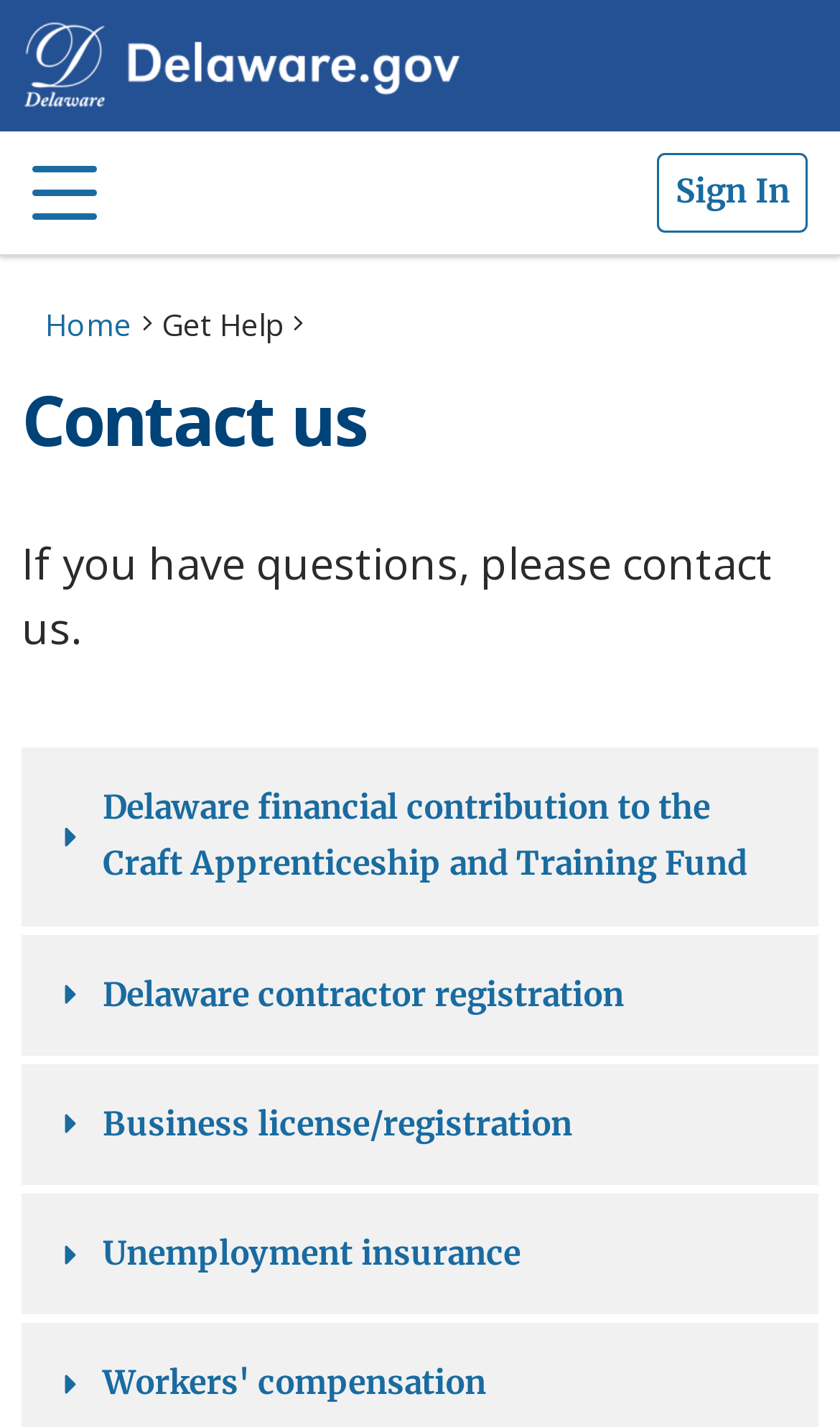Respond to the following question using a concise word or phrase: 
How many links are available in the top navigation bar?

2